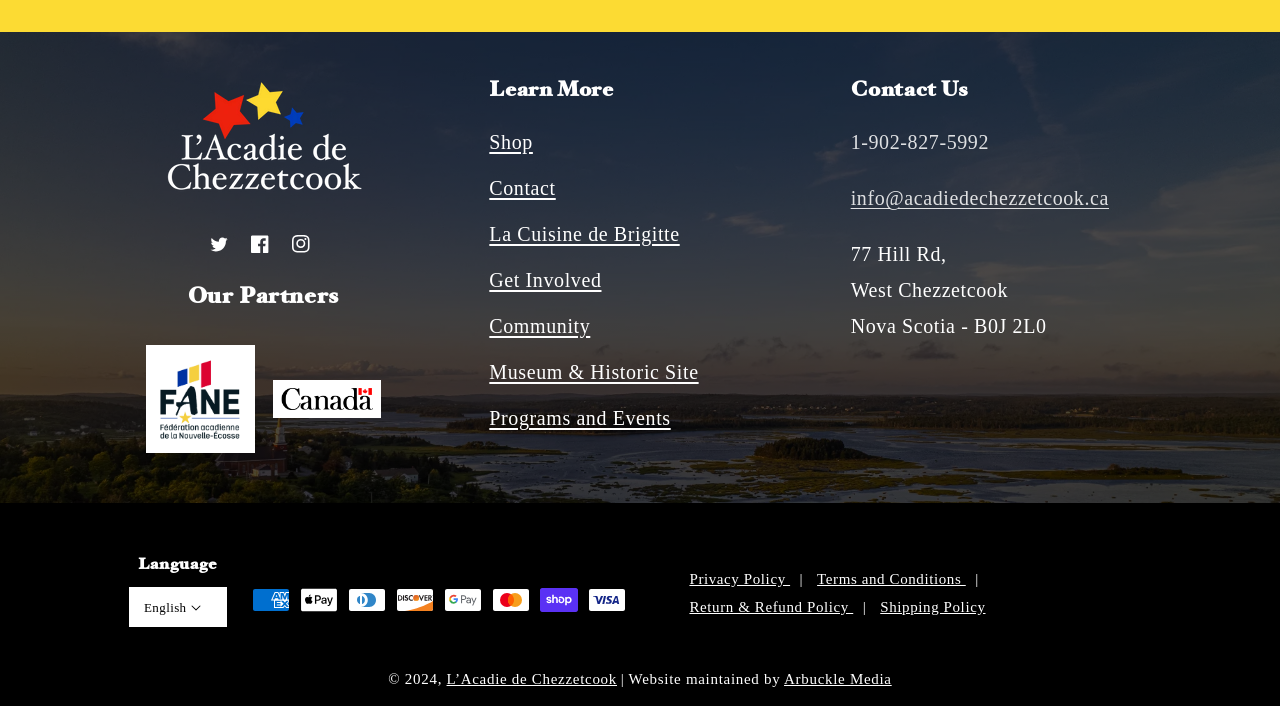Identify the coordinates of the bounding box for the element described below: "Museum & Historic Site". Return the coordinates as four float numbers between 0 and 1: [left, top, right, bottom].

[0.382, 0.494, 0.546, 0.559]